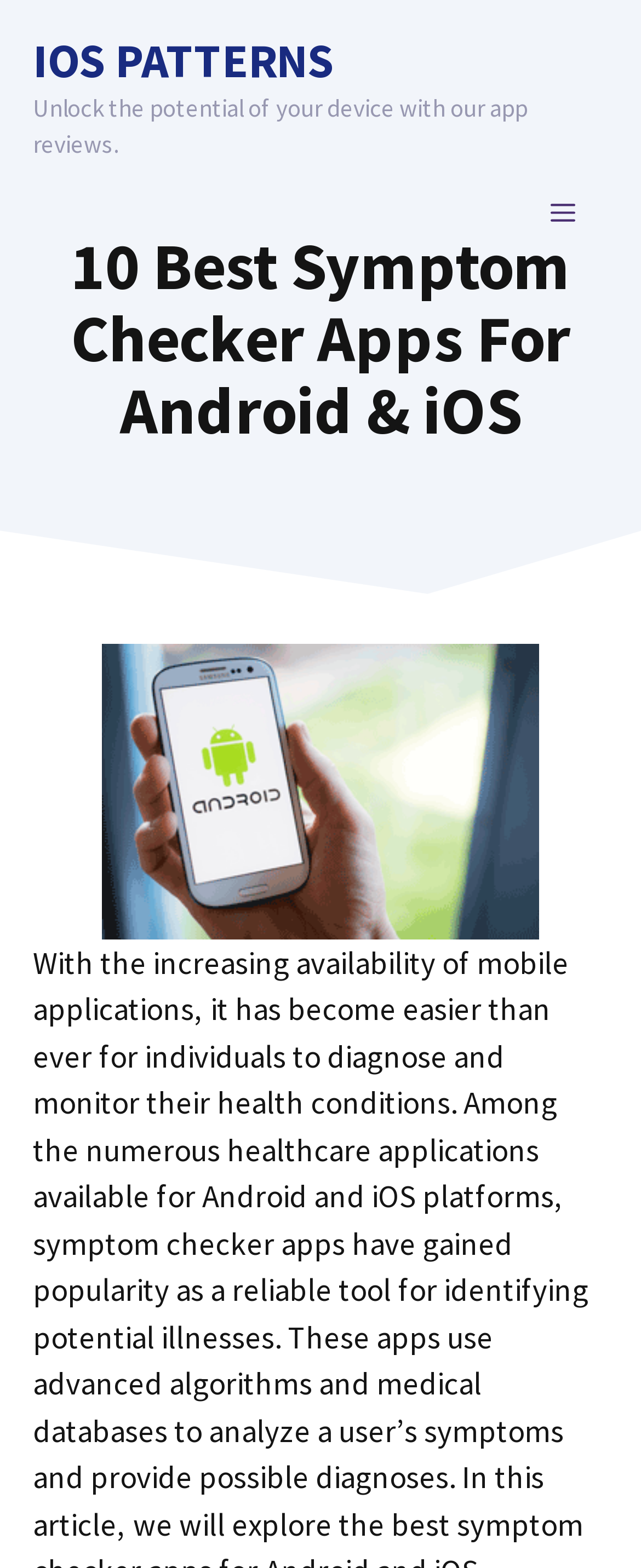Identify the bounding box of the HTML element described here: "iOS Patterns". Provide the coordinates as four float numbers between 0 and 1: [left, top, right, bottom].

[0.051, 0.019, 0.521, 0.058]